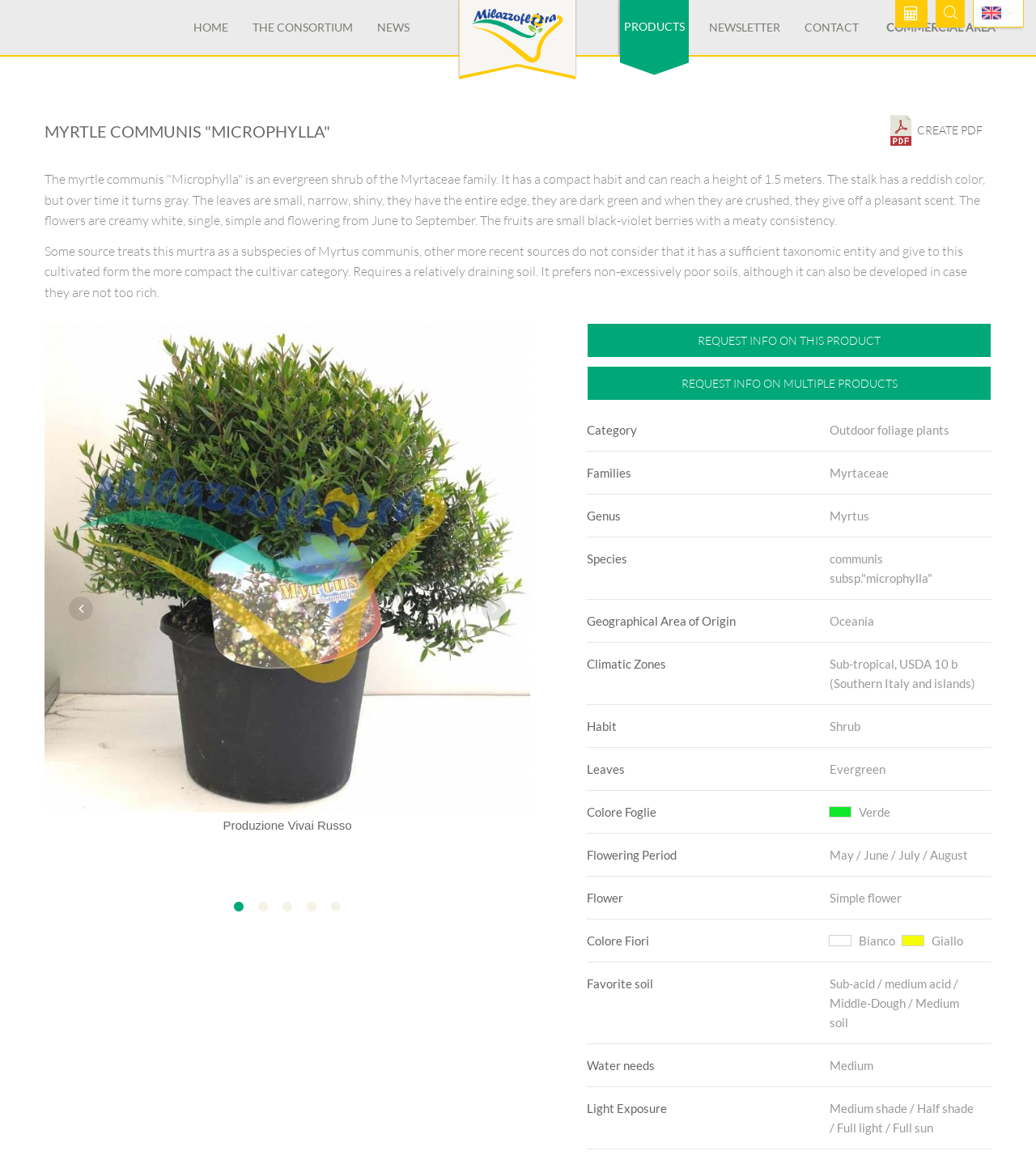Specify the bounding box coordinates of the area that needs to be clicked to achieve the following instruction: "Download the PDF".

[0.845, 0.09, 0.957, 0.134]